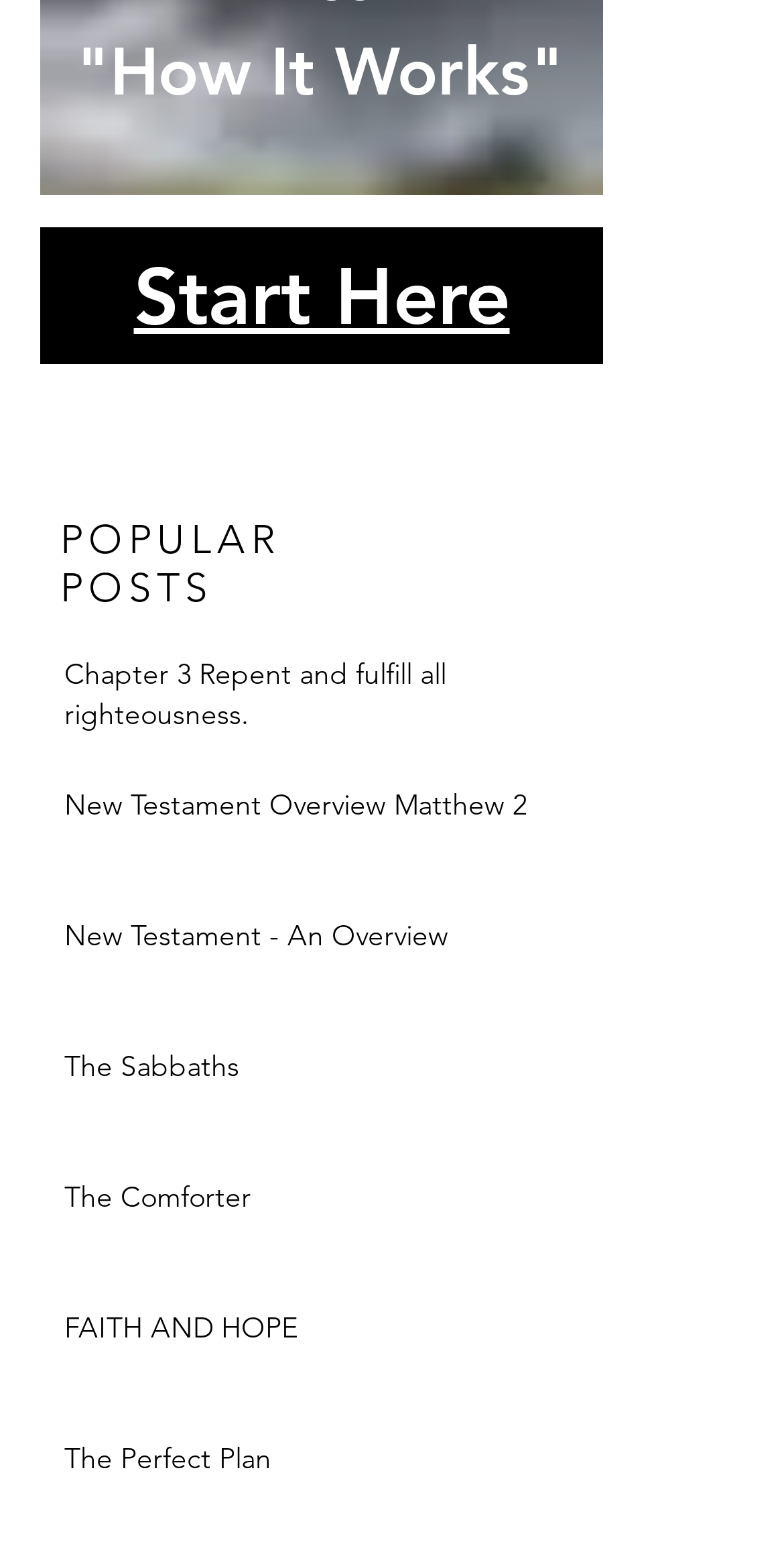Pinpoint the bounding box coordinates of the clickable element to carry out the following instruction: "View 'New Testament Overview Matthew 2'."

[0.082, 0.508, 0.703, 0.544]